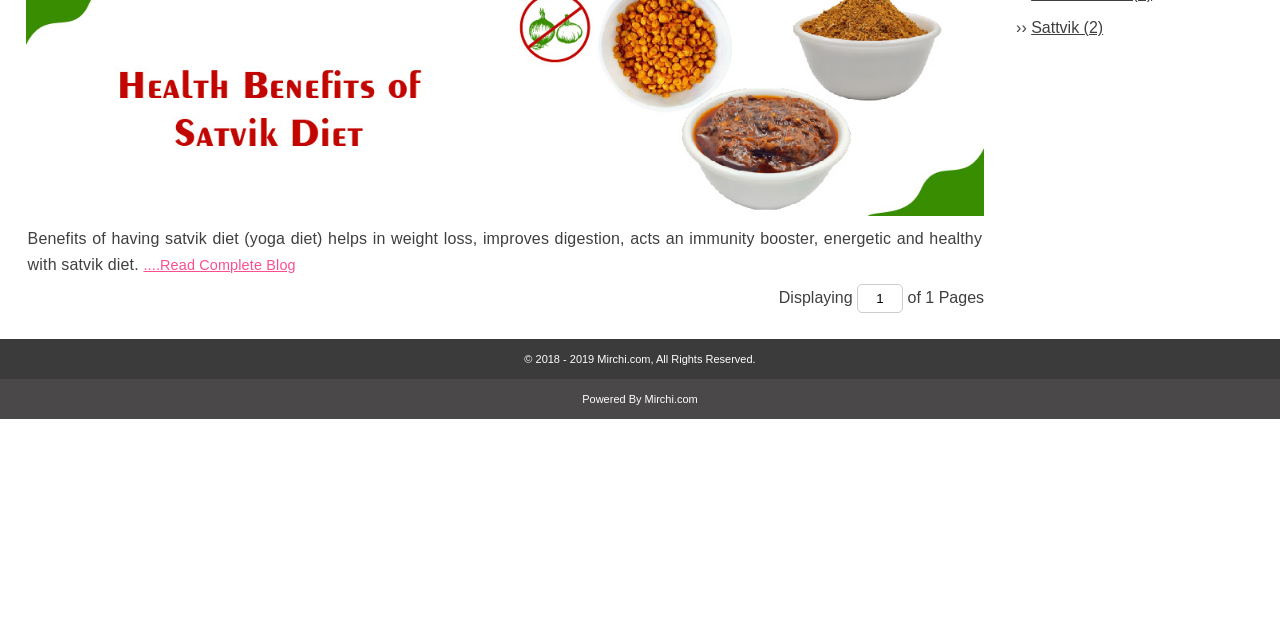Please determine the bounding box of the UI element that matches this description: Sattvik (2). The coordinates should be given as (top-left x, top-left y, bottom-right x, bottom-right y), with all values between 0 and 1.

[0.806, 0.03, 0.862, 0.056]